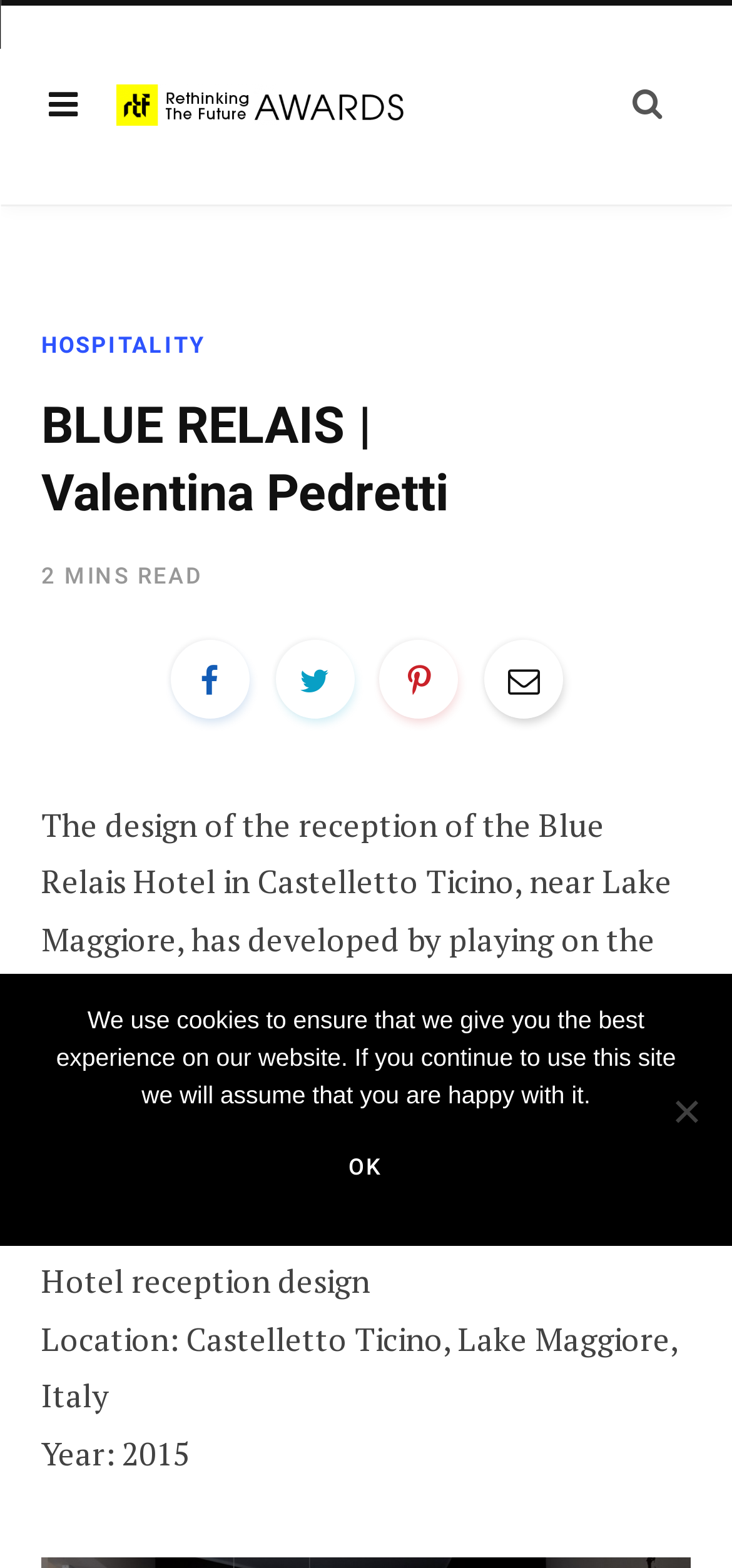Respond to the following question with a brief word or phrase:
What is the year of the hotel reception design?

2015